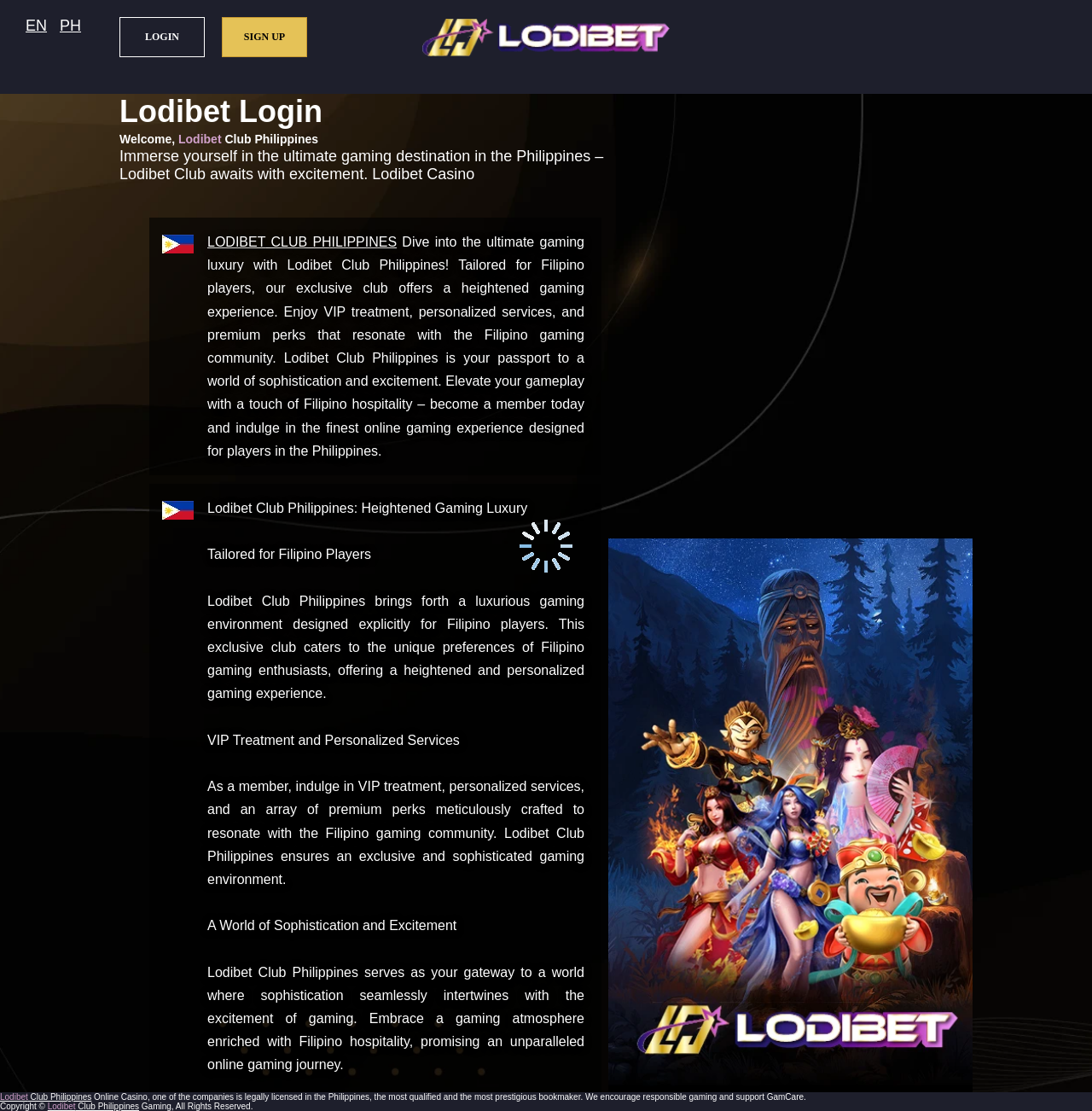How many languages are available on the website?
Observe the image and answer the question with a one-word or short phrase response.

2